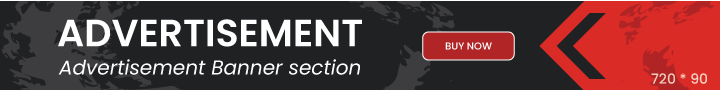Please answer the following question using a single word or phrase: What is the width of the banner in pixels?

720